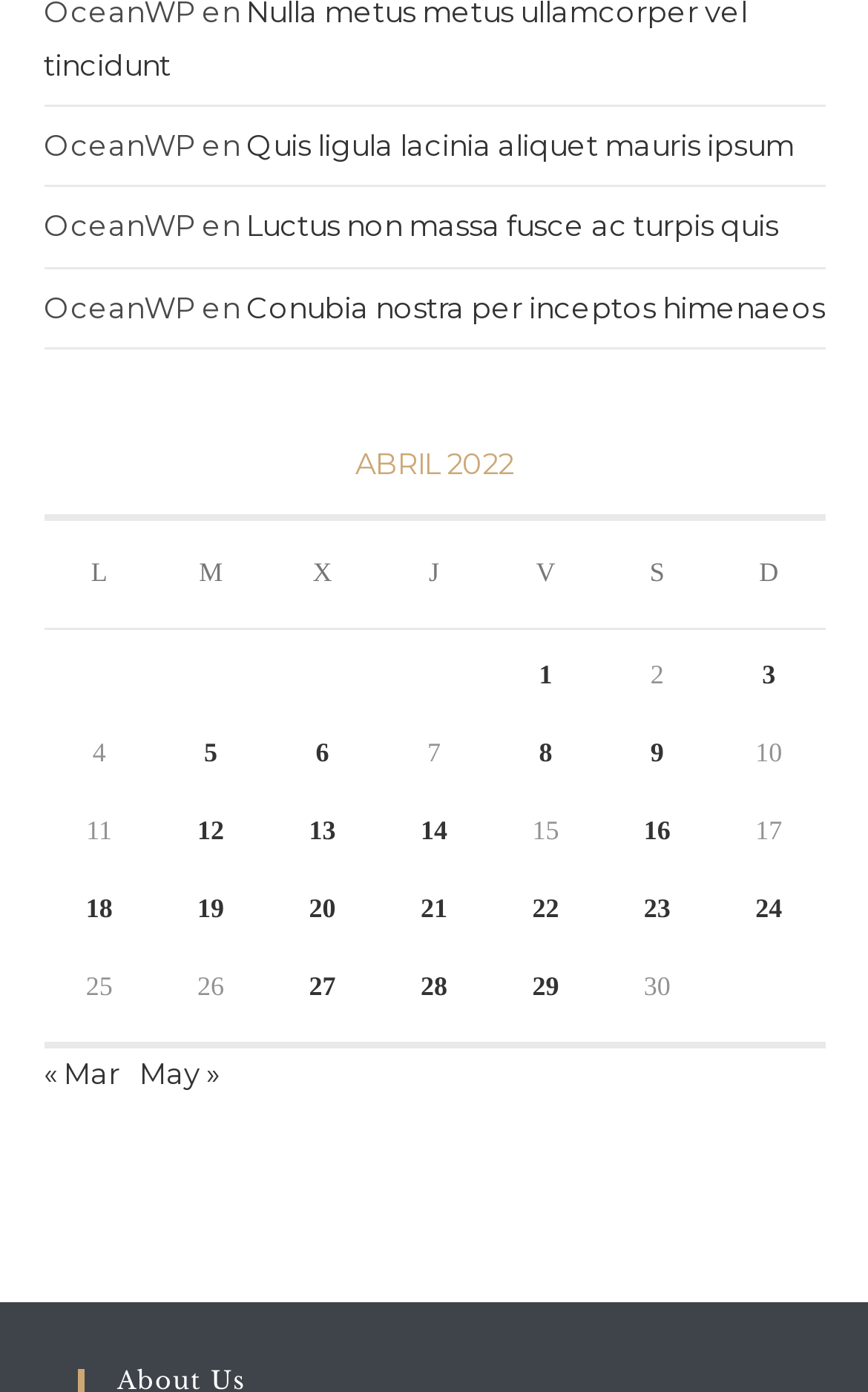What is the title of the website?
Using the information from the image, provide a comprehensive answer to the question.

The title of the website can be found at the top of the webpage, where it says 'OceanWP' in a static text element.